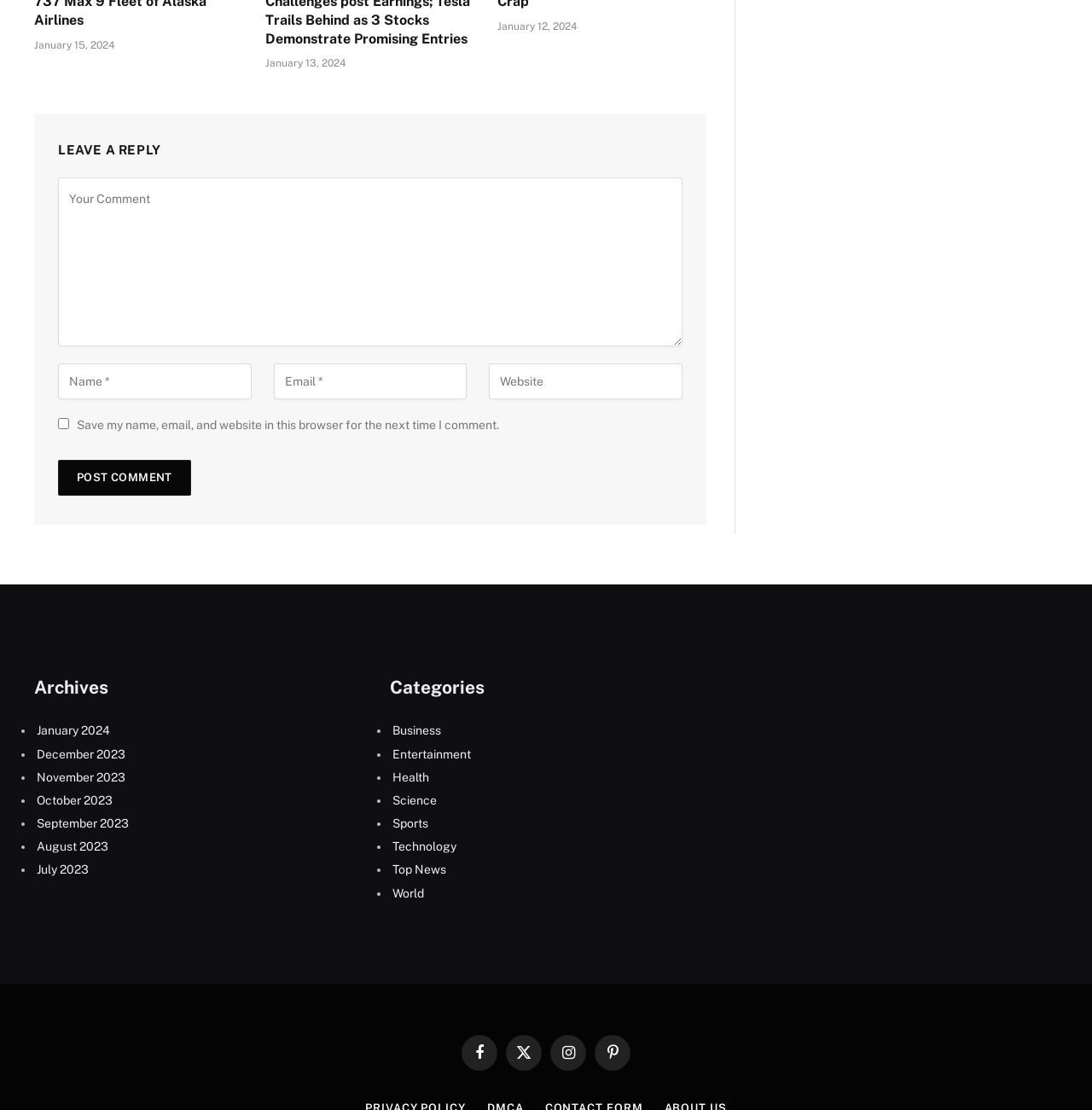What social media platforms are linked on the webpage?
Look at the screenshot and respond with a single word or phrase.

Facebook, Twitter, Instagram, Pinterest